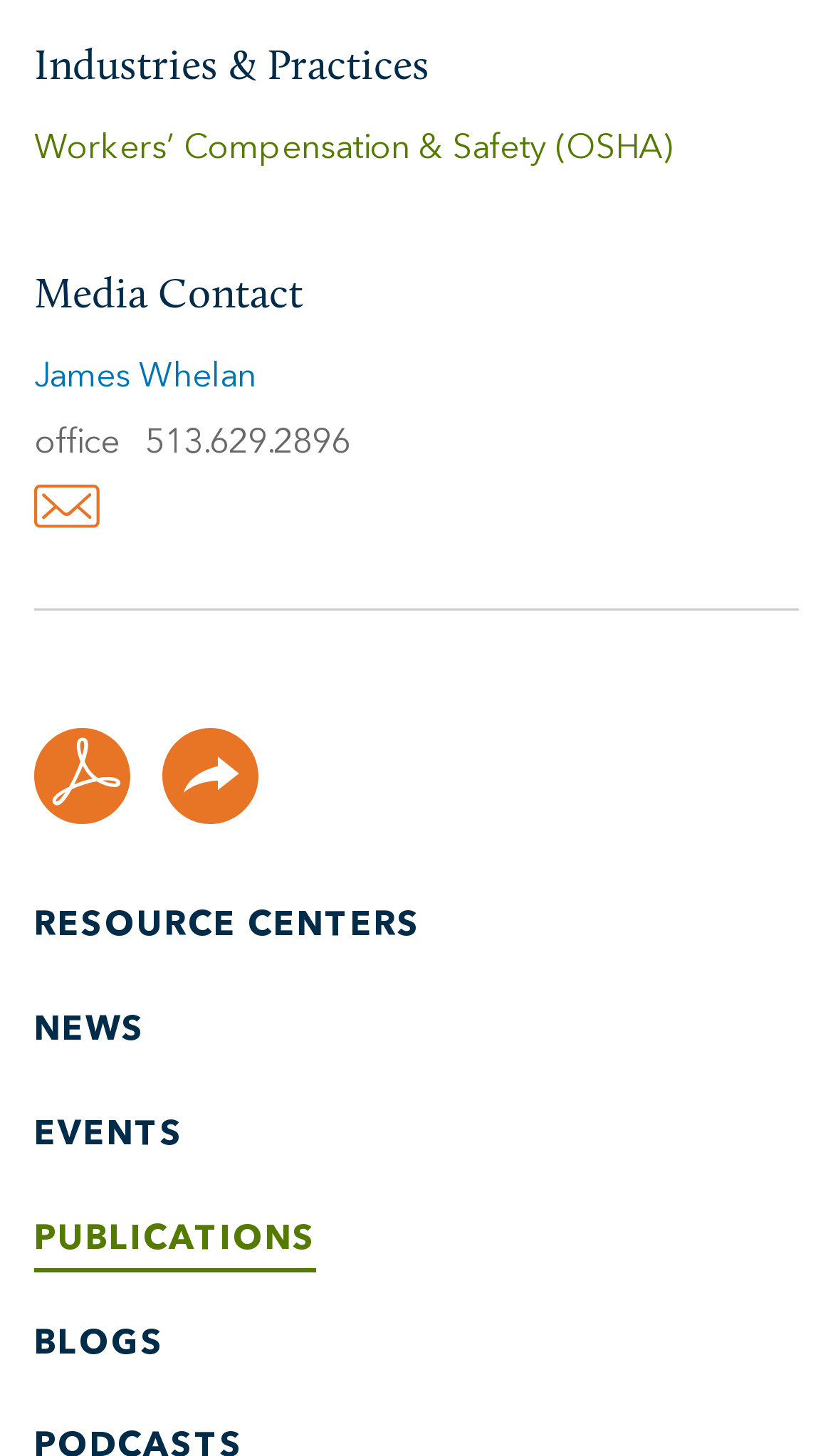Answer in one word or a short phrase: 
What is the media contact's name?

James Whelan